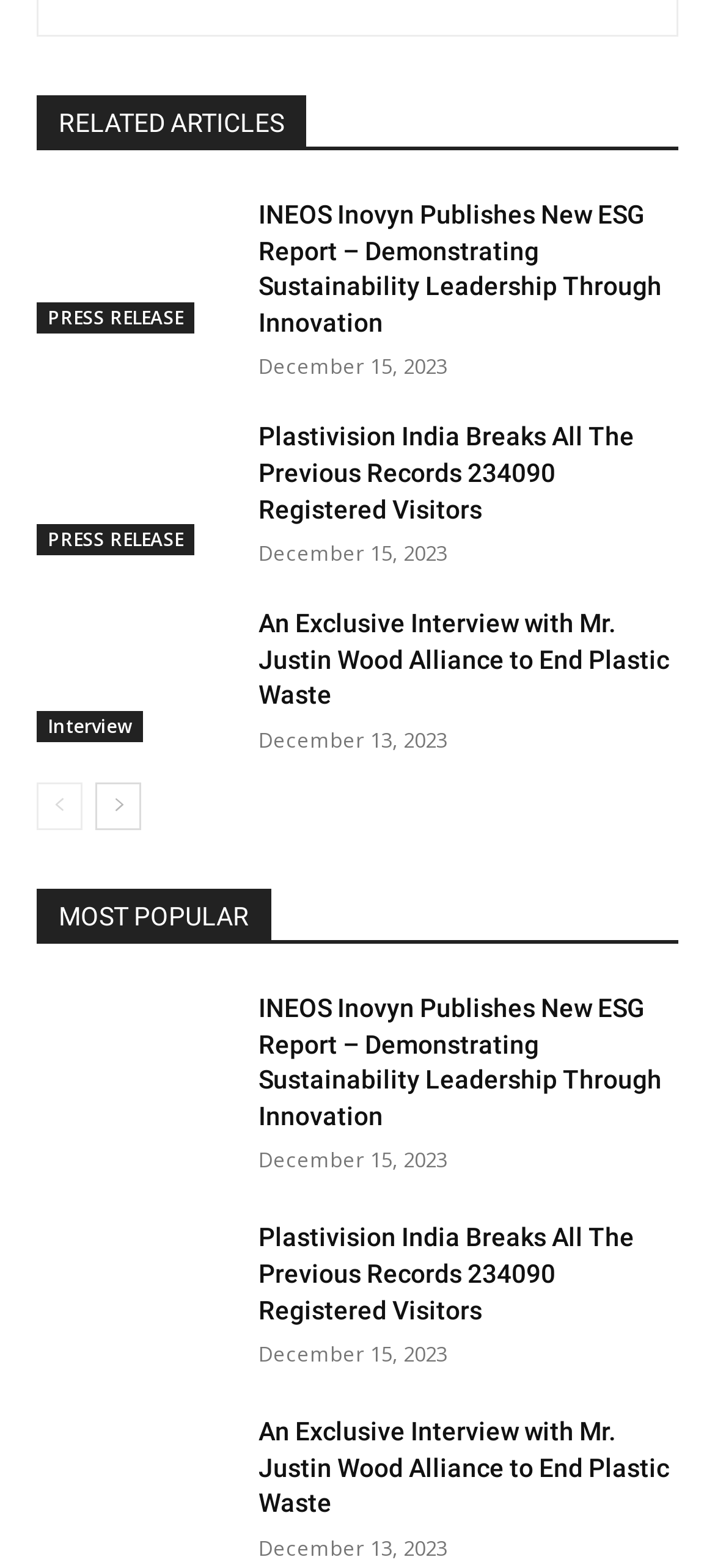What is the purpose of the 'prev-page' and 'next-page' links?
Give a single word or phrase answer based on the content of the image.

Navigation